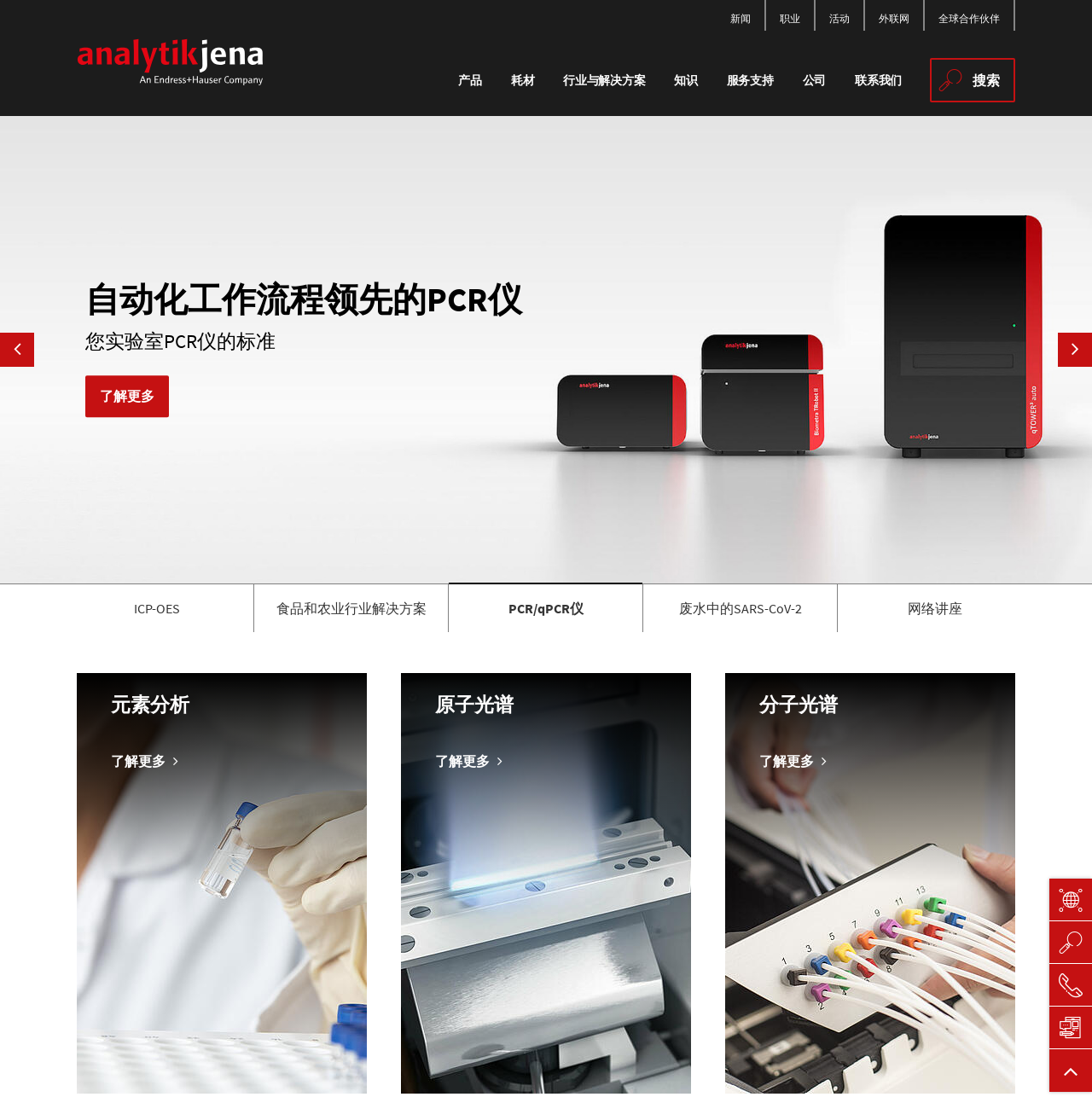Please locate the bounding box coordinates for the element that should be clicked to achieve the following instruction: "Search for something". Ensure the coordinates are given as four float numbers between 0 and 1, i.e., [left, top, right, bottom].

[0.852, 0.053, 0.93, 0.093]